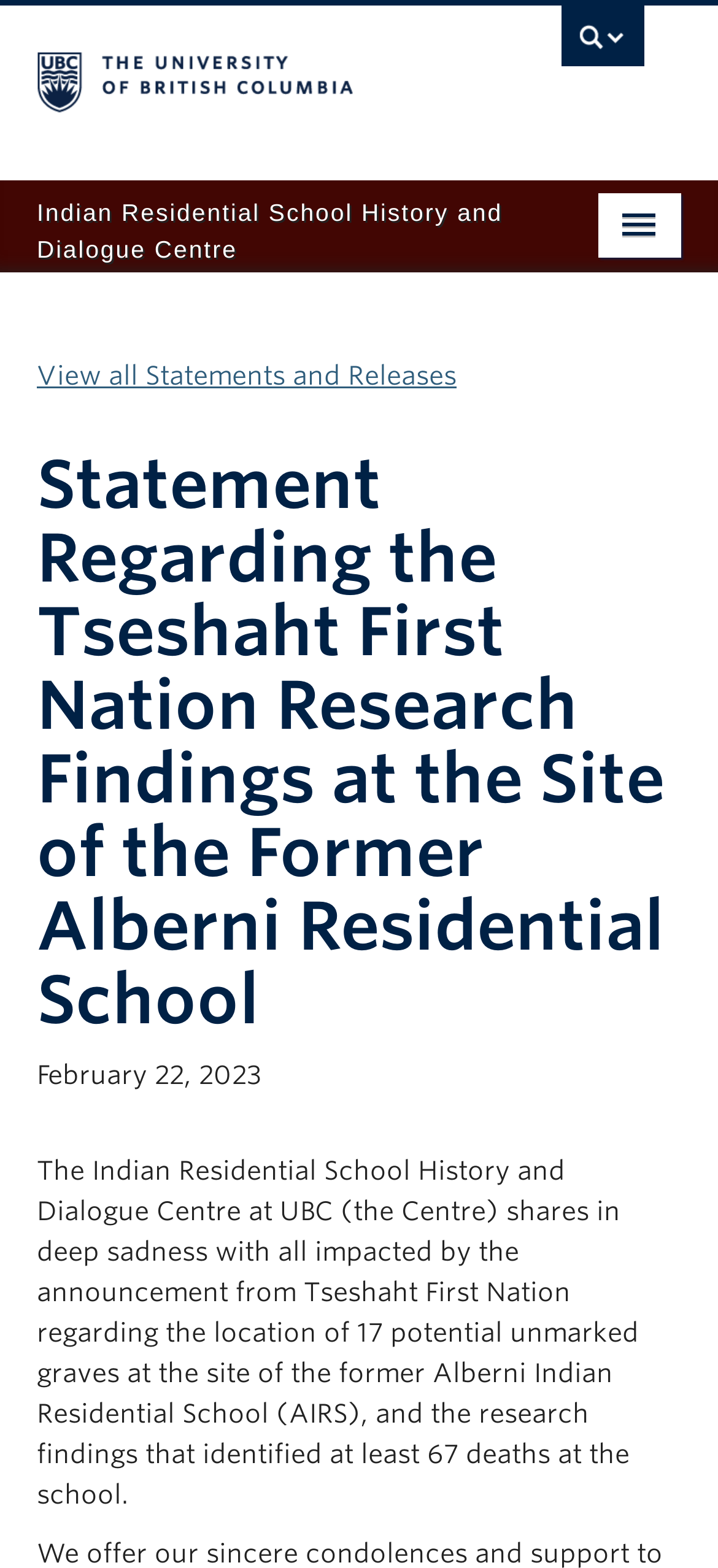For the element described, predict the bounding box coordinates as (top-left x, top-left y, bottom-right x, bottom-right y). All values should be between 0 and 1. Element description: Learn

[0.0, 0.272, 0.897, 0.32]